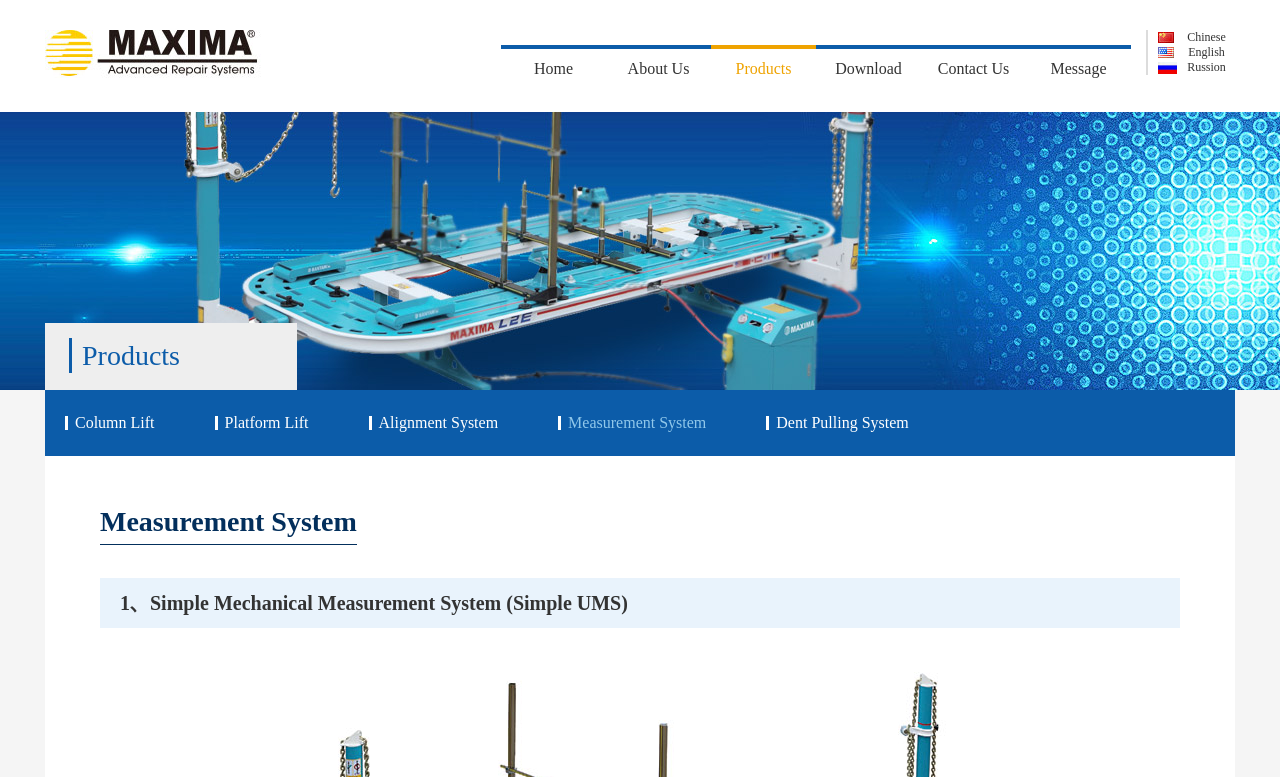Utilize the details in the image to give a detailed response to the question: How many types of lifts are mentioned?

I scanned the links on the left side of the webpage and found two types of lifts mentioned: 'Column Lift' and 'Platform Lift'.